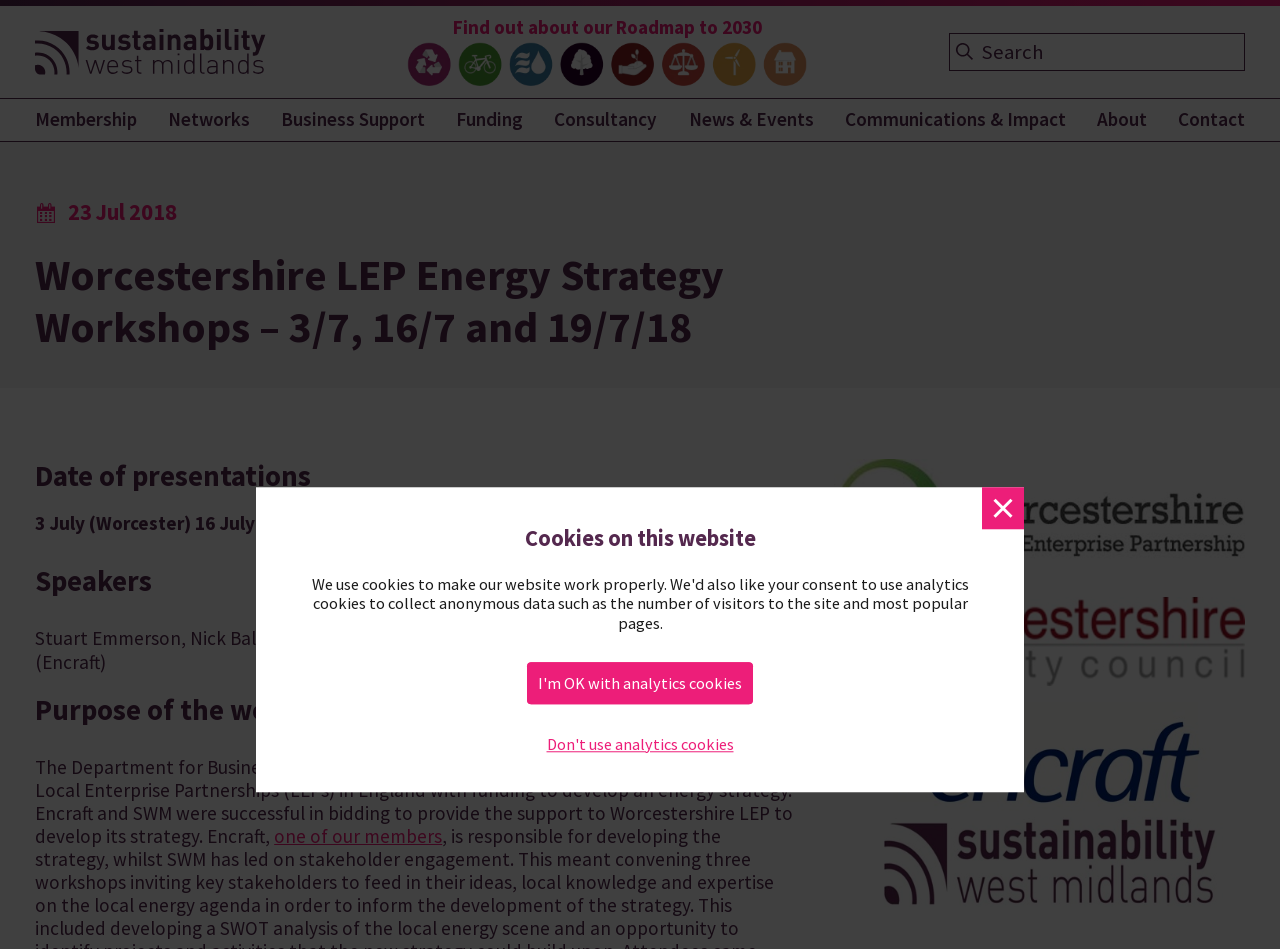Select the bounding box coordinates of the element I need to click to carry out the following instruction: "Search for something".

[0.742, 0.035, 0.972, 0.074]